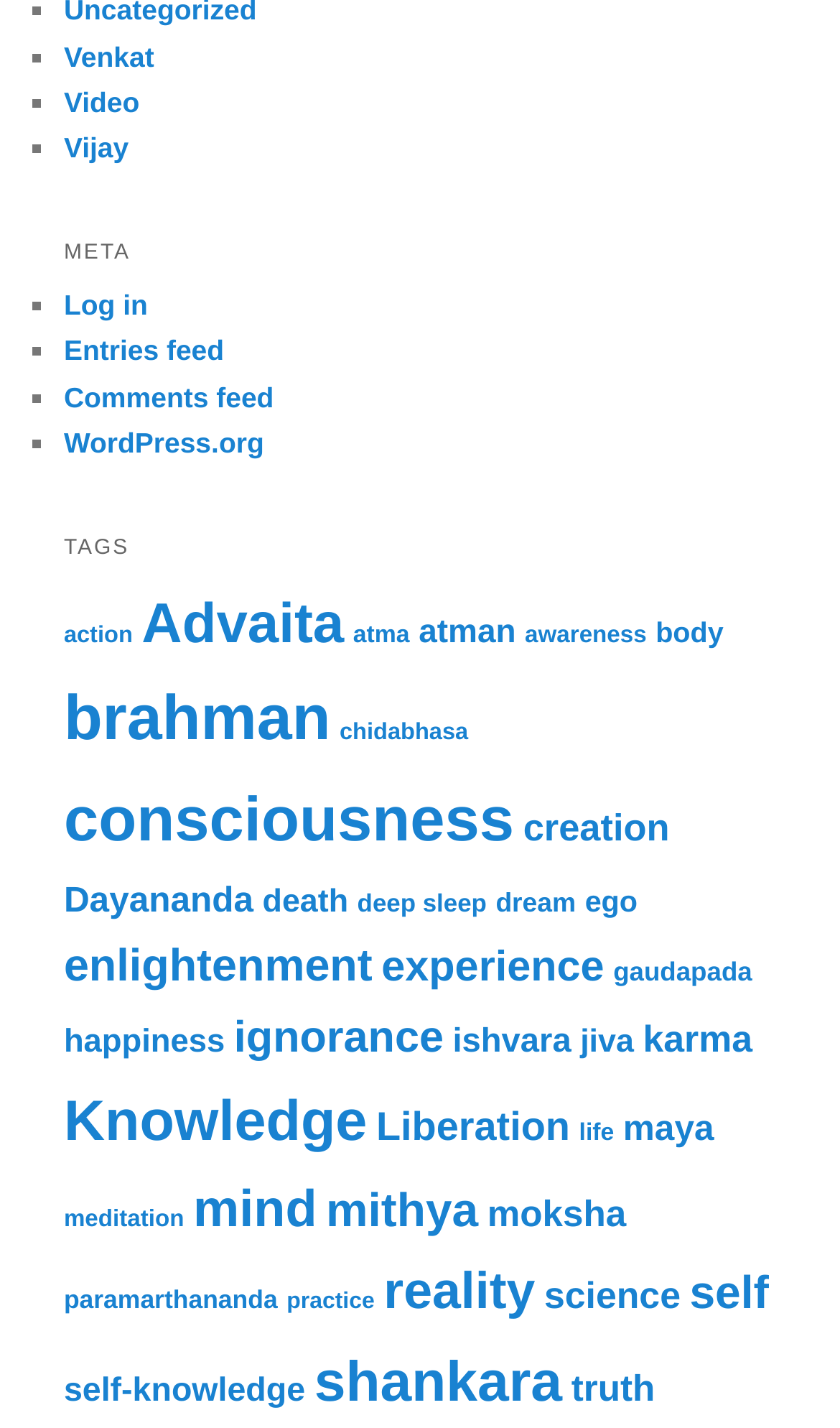Kindly respond to the following question with a single word or a brief phrase: 
How many headings are on the webpage?

2